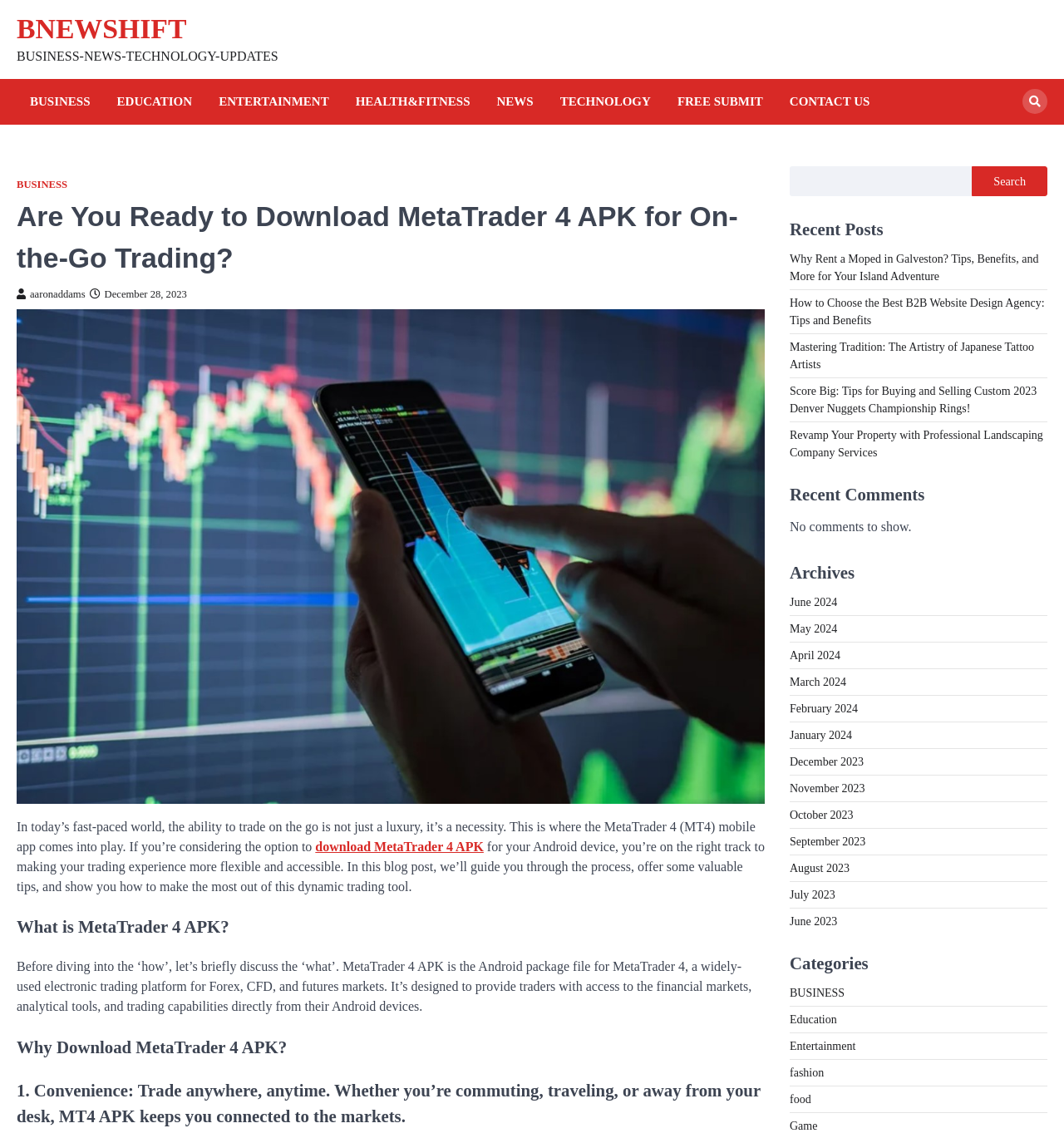What is the purpose of MetaTrader 4 APK? Observe the screenshot and provide a one-word or short phrase answer.

Trade on the go